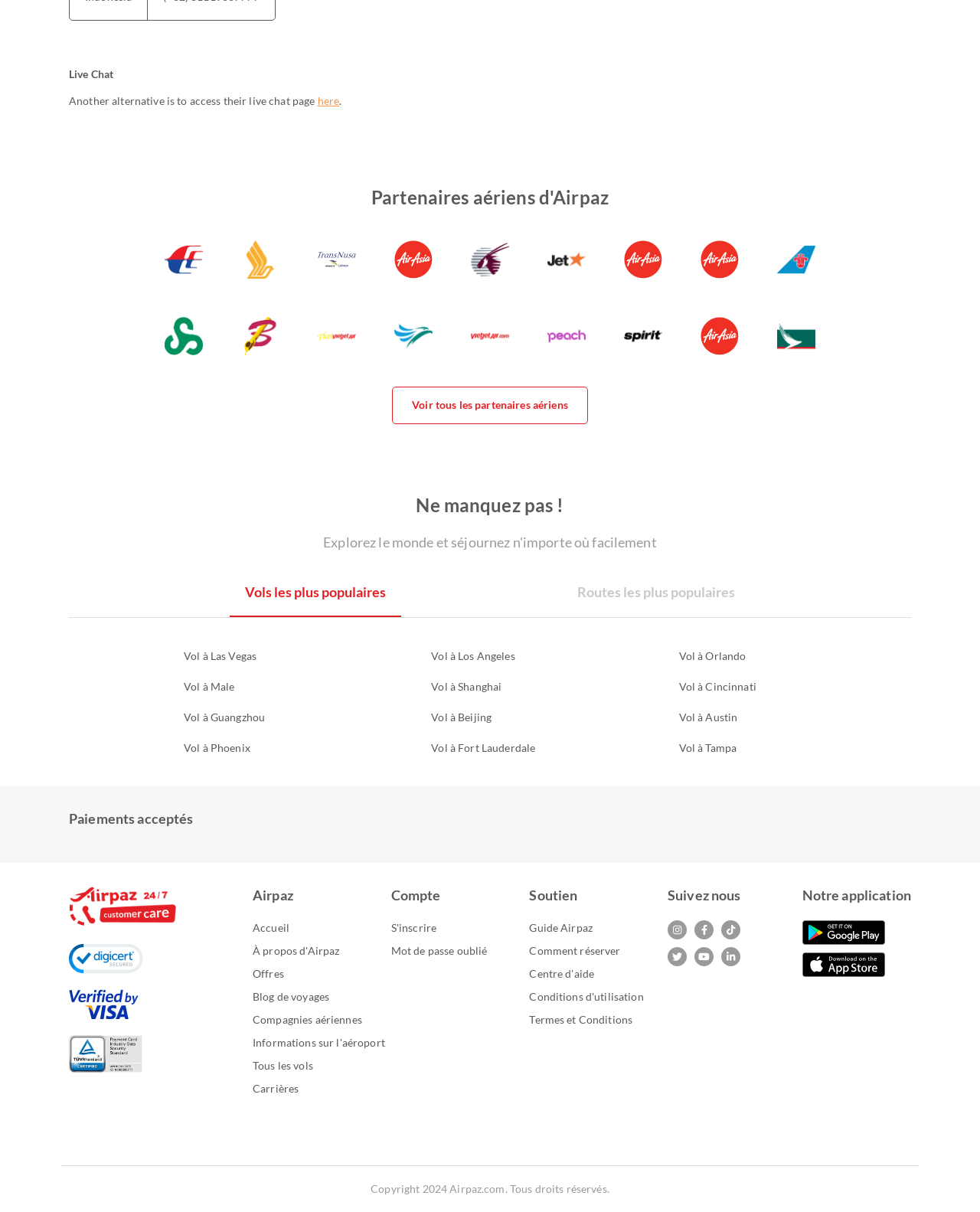Please locate the bounding box coordinates for the element that should be clicked to achieve the following instruction: "View the 'Compagnies aériennes' page". Ensure the coordinates are given as four float numbers between 0 and 1, i.e., [left, top, right, bottom].

[0.258, 0.835, 0.369, 0.846]